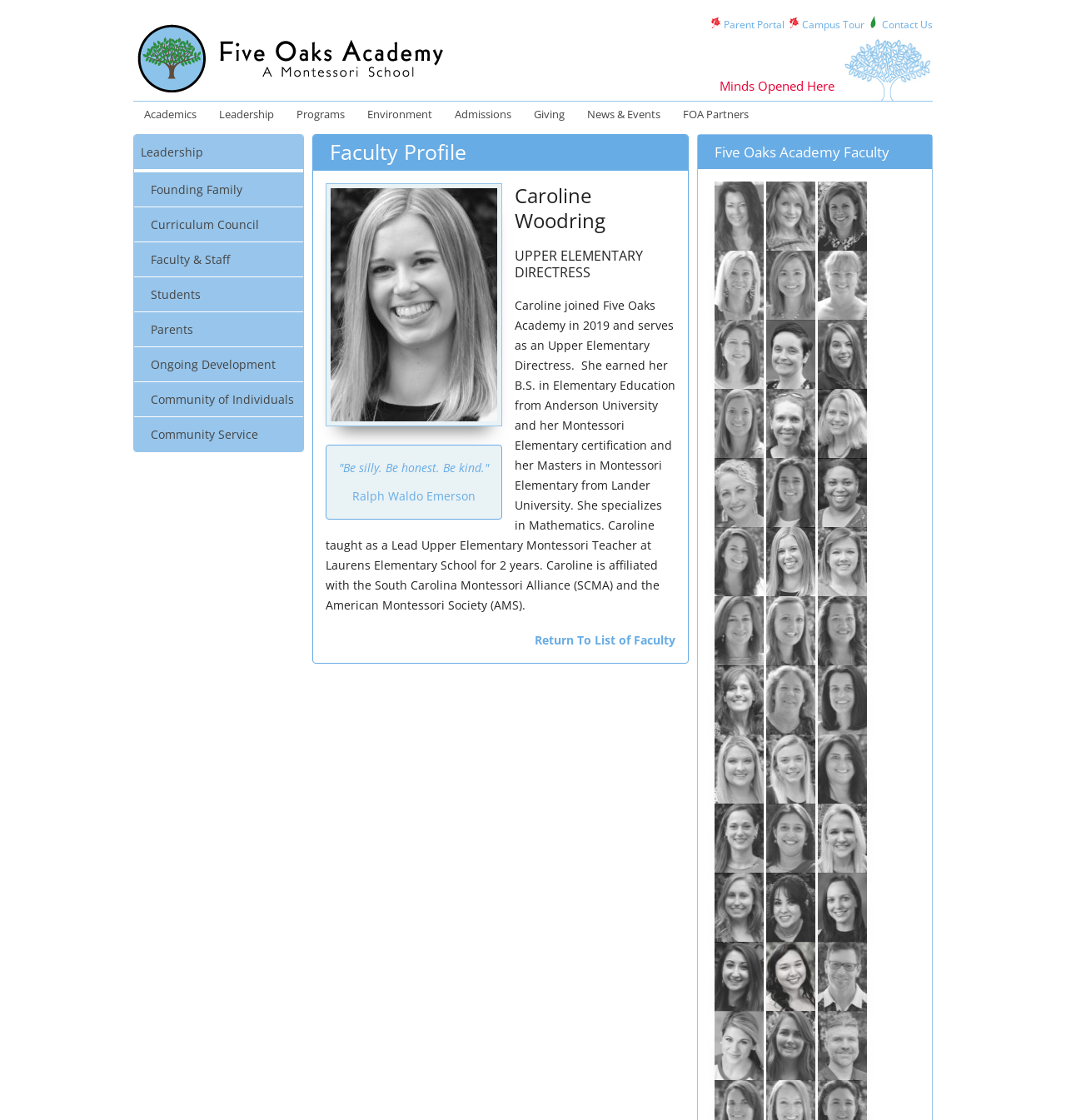Please determine the bounding box coordinates of the clickable area required to carry out the following instruction: "Read the blog post 'Should PRs be doing more to promote the benefits of earned media?'". The coordinates must be four float numbers between 0 and 1, represented as [left, top, right, bottom].

None